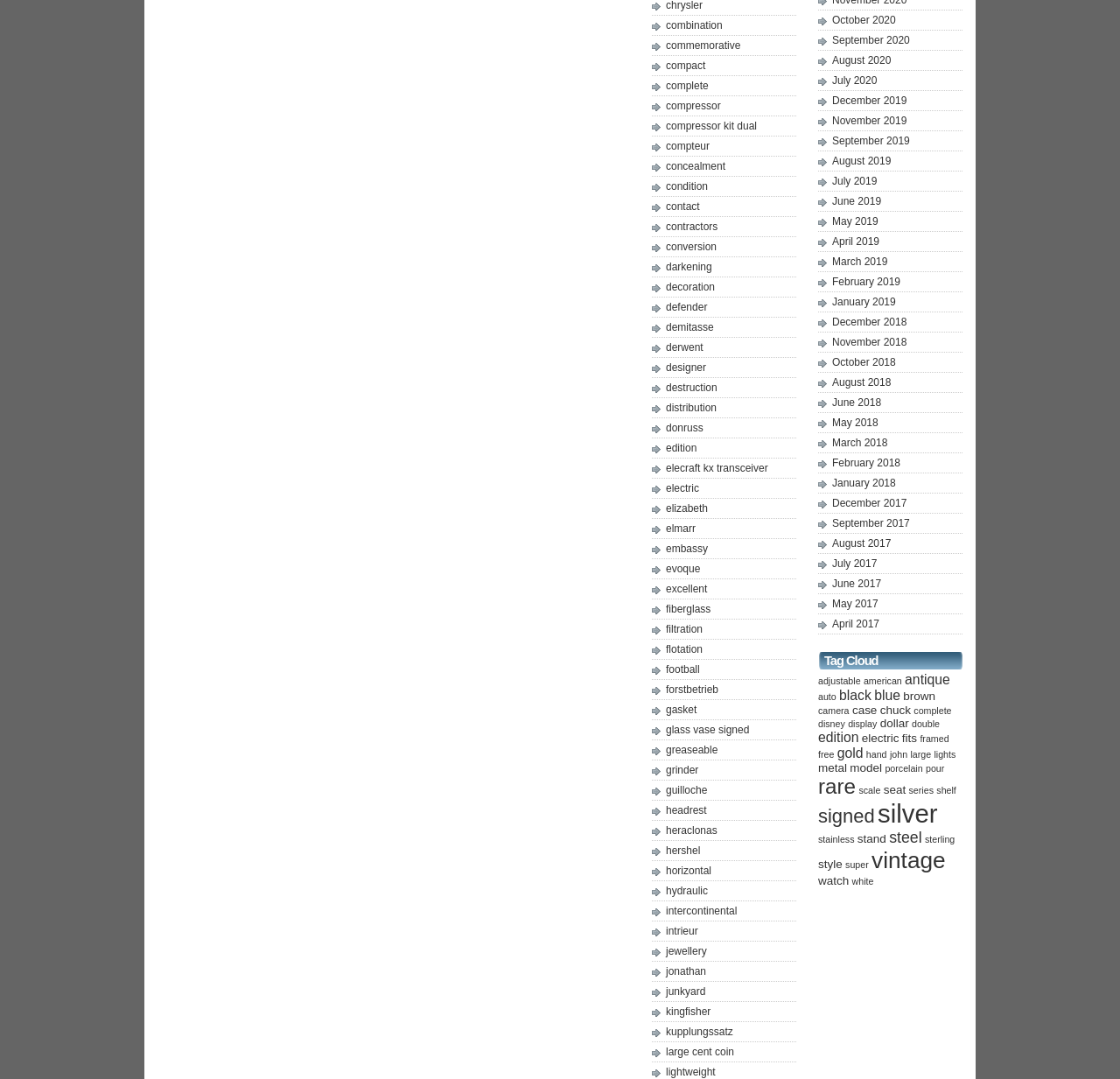Are there any links related to a specific brand?
Please look at the screenshot and answer using one word or phrase.

Yes